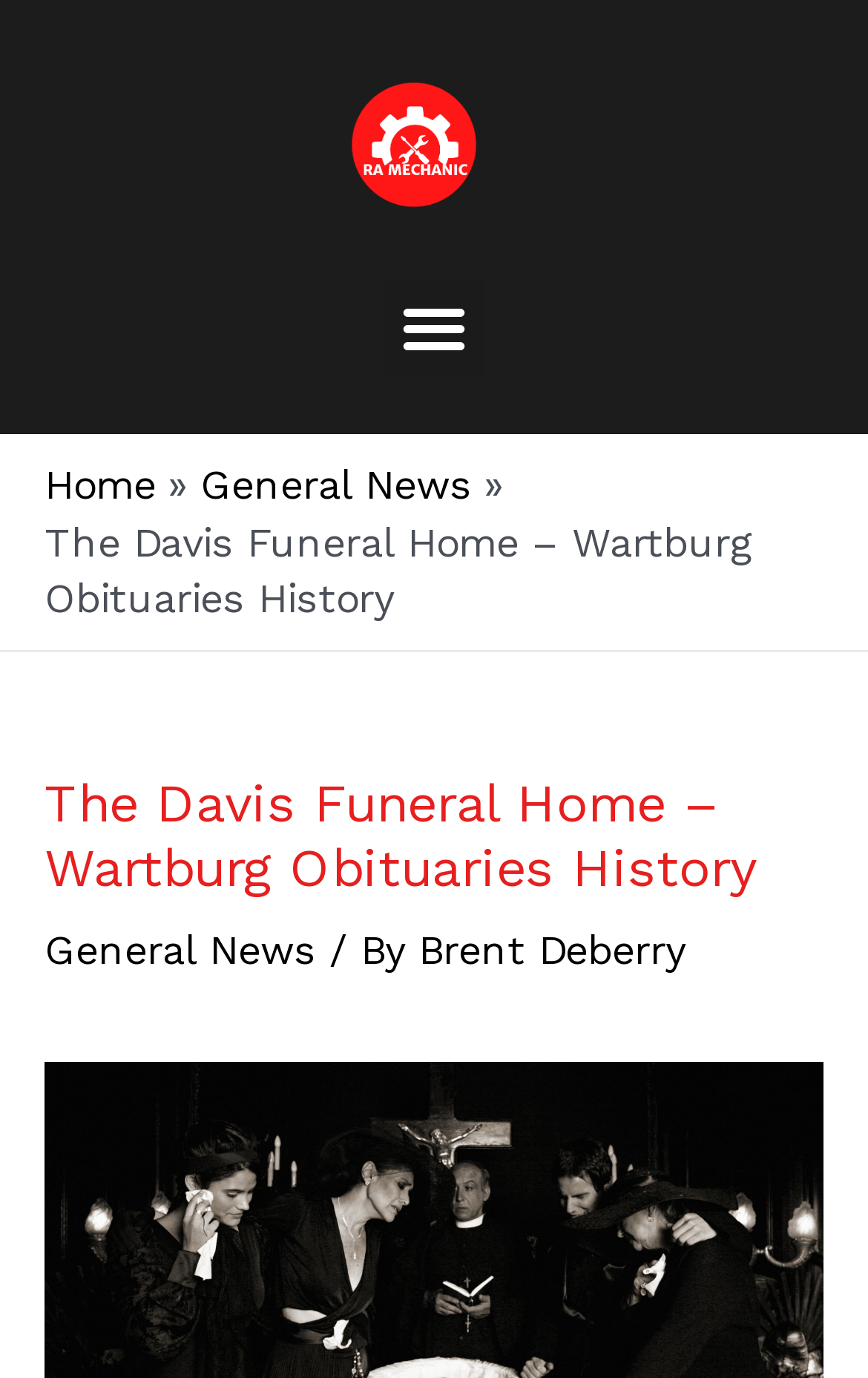What is the purpose of the button?
Provide a well-explained and detailed answer to the question.

I found the answer by looking at the button element's text, which is 'Menu Toggle'. This suggests that the button is used to toggle a menu.